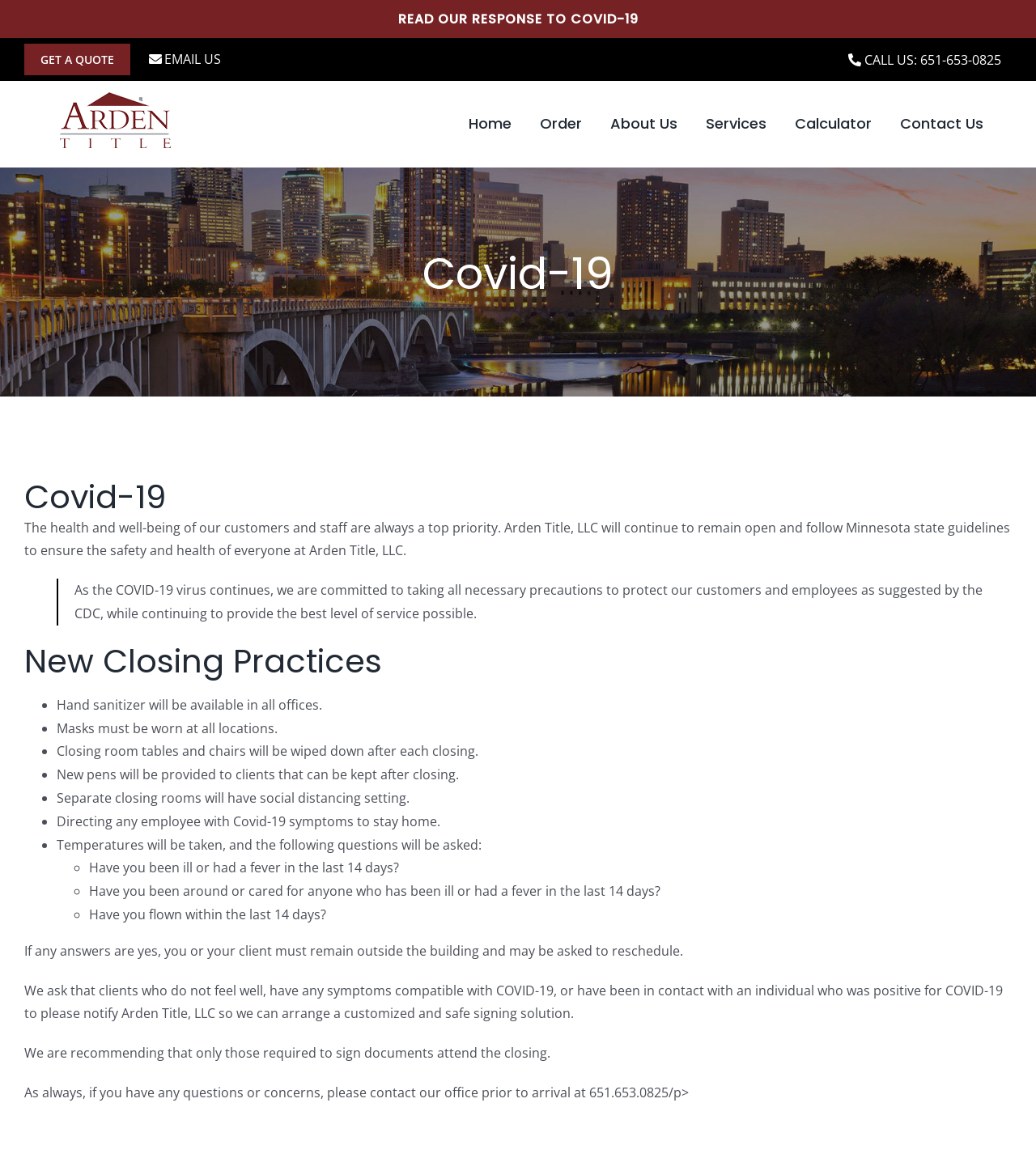Using the element description provided, determine the bounding box coordinates in the format (top-left x, top-left y, bottom-right x, bottom-right y). Ensure that all values are floating point numbers between 0 and 1. Element description: Services

[0.681, 0.069, 0.74, 0.142]